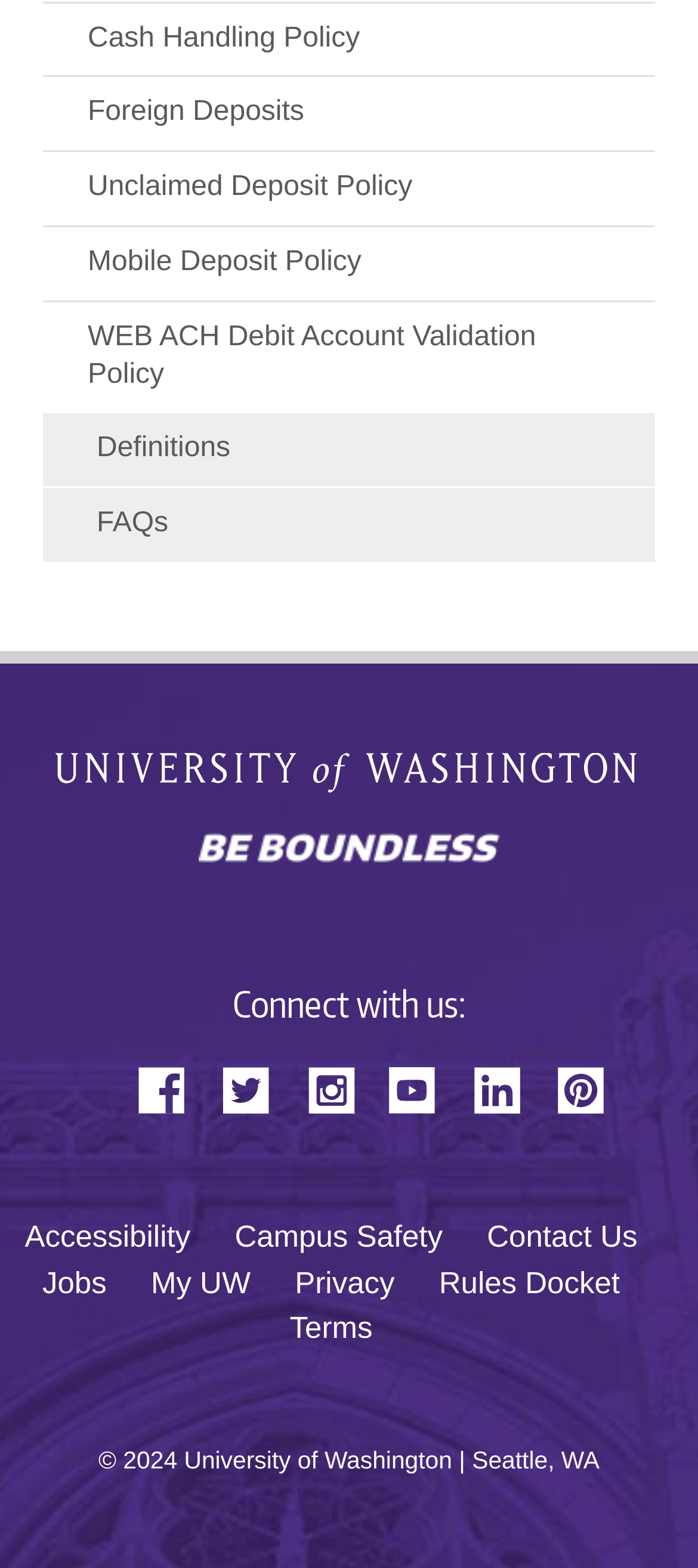How many social media links are there?
Refer to the image and answer the question using a single word or phrase.

6